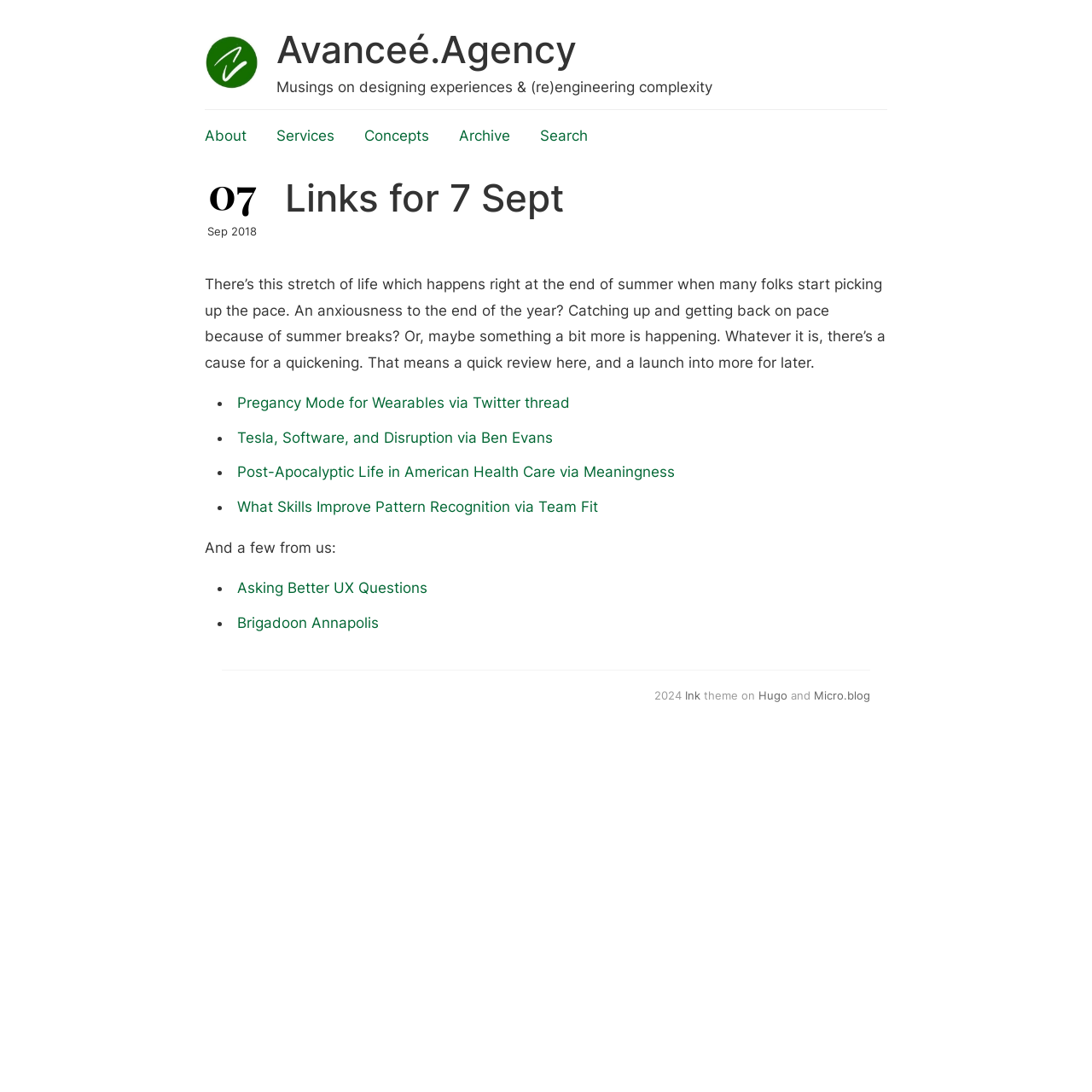Please give a one-word or short phrase response to the following question: 
What is the purpose of the webpage?

Designing experiences